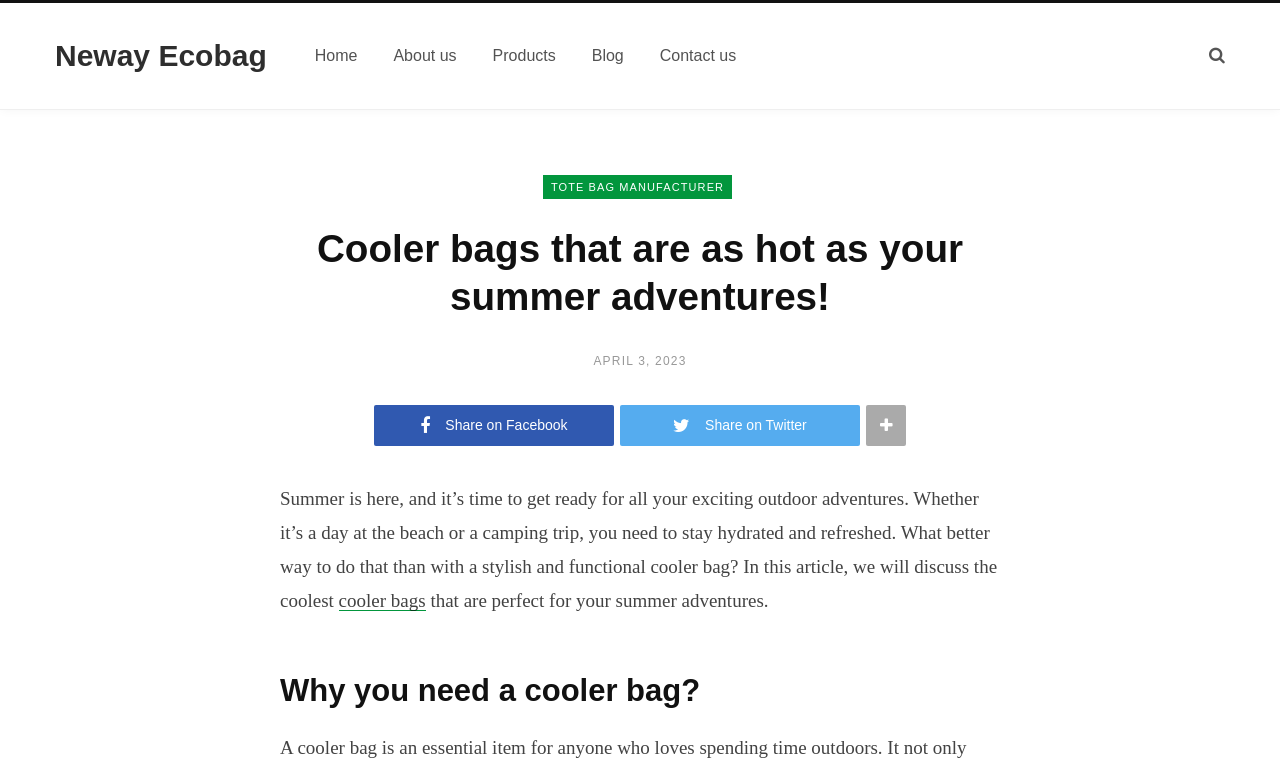Determine the bounding box coordinates for the UI element described. Format the coordinates as (top-left x, top-left y, bottom-right x, bottom-right y) and ensure all values are between 0 and 1. Element description: Share on Twitter

[0.484, 0.533, 0.672, 0.587]